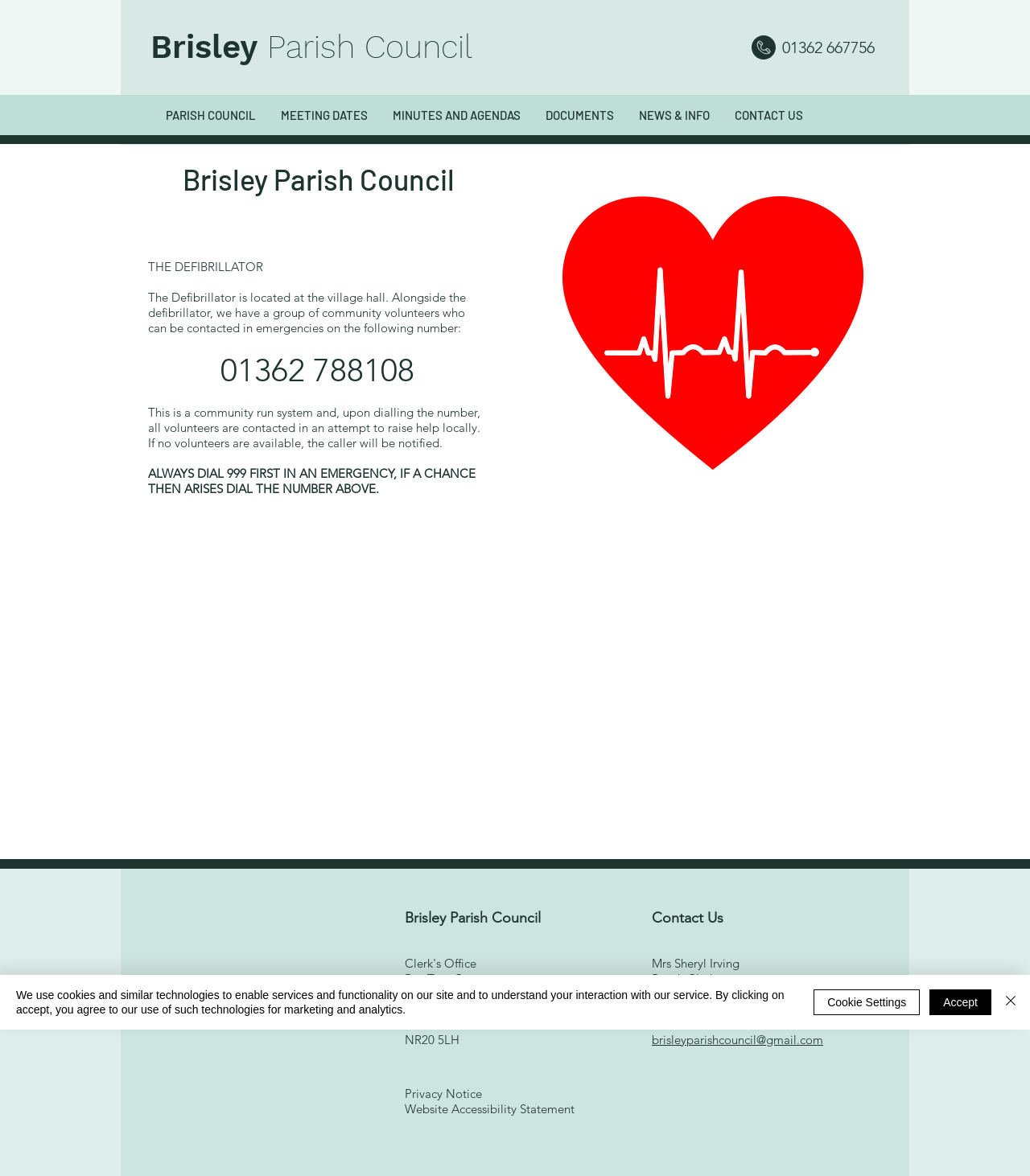Using the format (top-left x, top-left y, bottom-right x, bottom-right y), and given the element description, identify the bounding box coordinates within the screenshot: Accept

[0.902, 0.841, 0.962, 0.863]